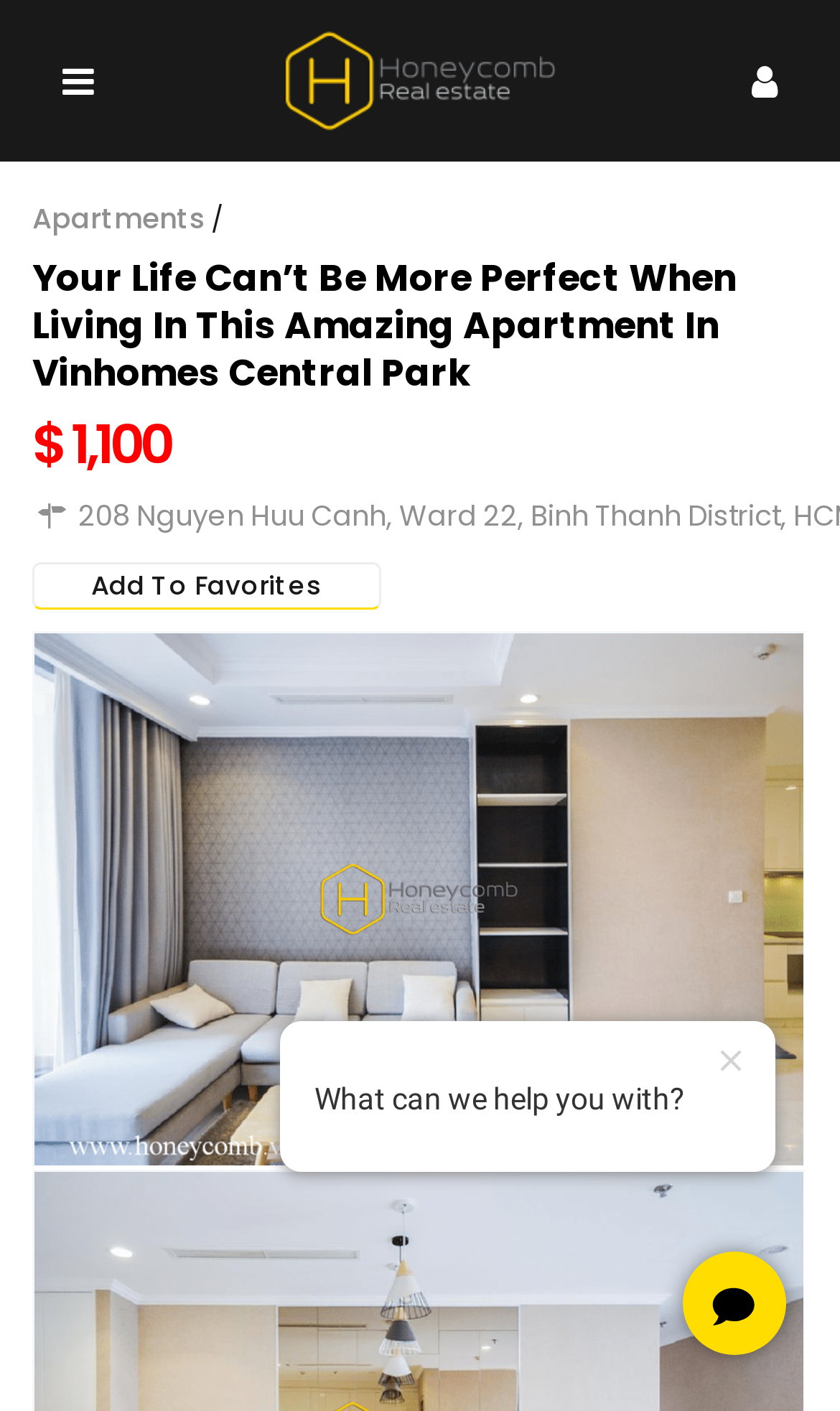Find and provide the bounding box coordinates for the UI element described with: "Apartments".

[0.038, 0.14, 0.244, 0.169]